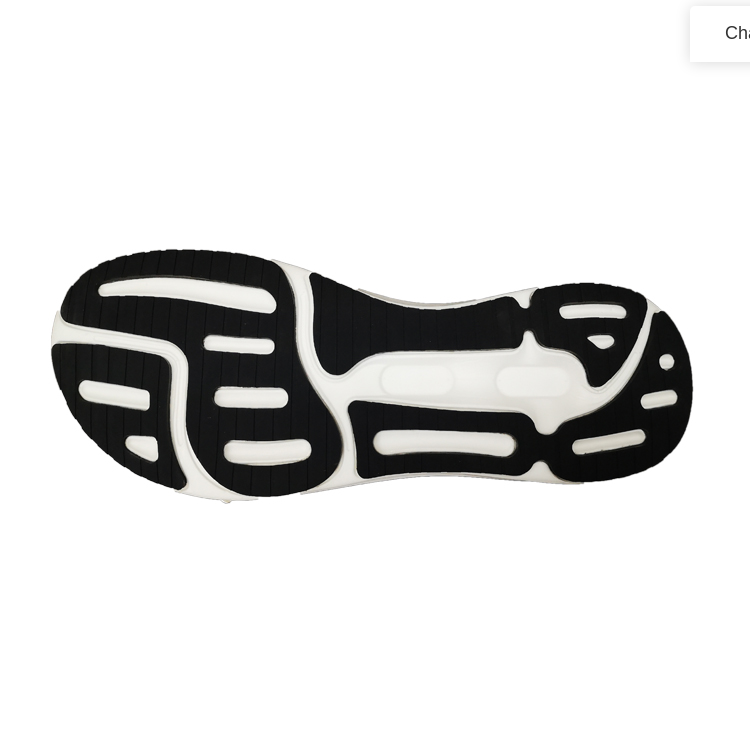What is the purpose of the white sections on the sole?
Using the image, answer in one word or phrase.

Modern aesthetic